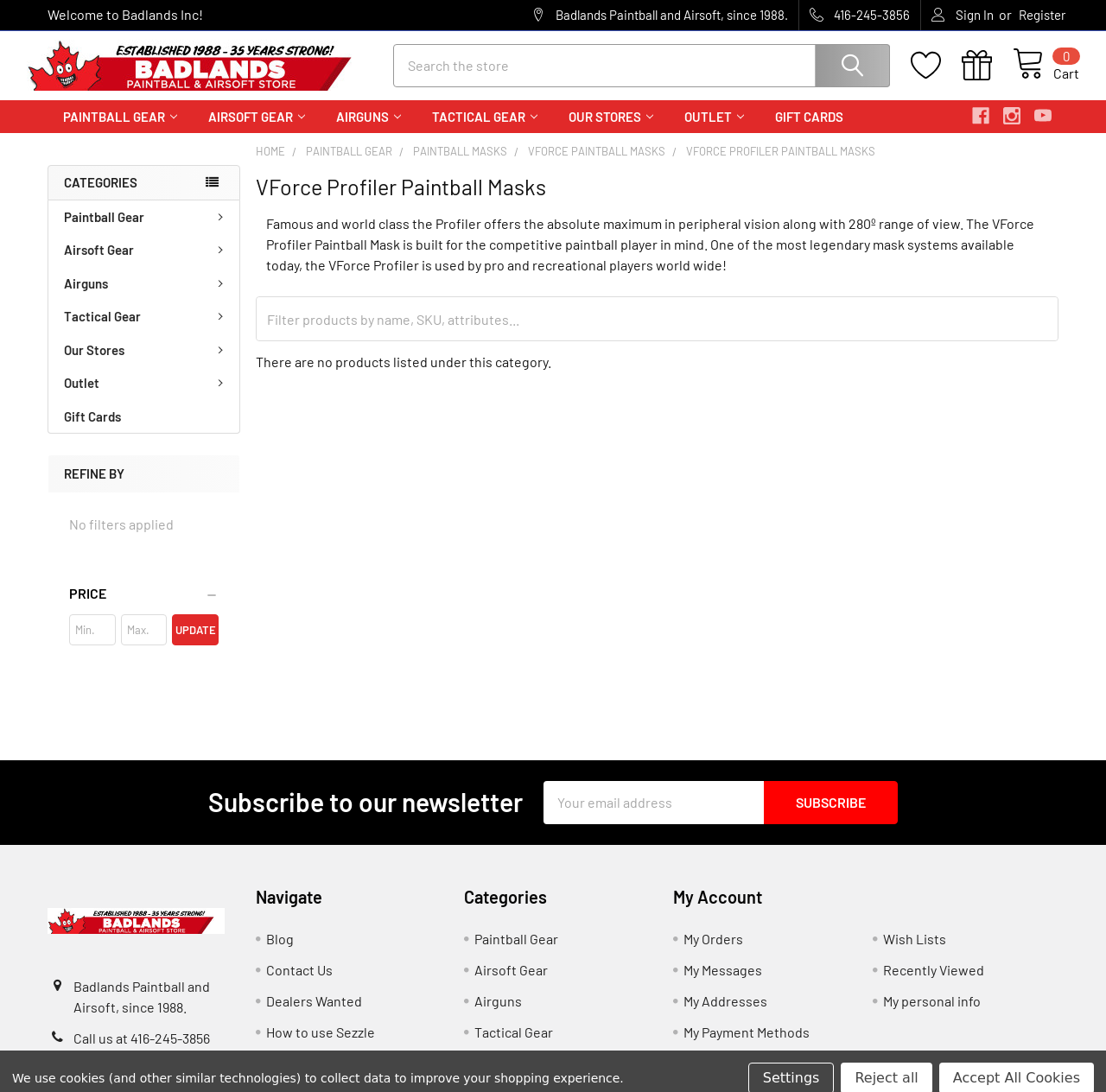Determine the bounding box coordinates for the element that should be clicked to follow this instruction: "Search for products". The coordinates should be given as four float numbers between 0 and 1, in the format [left, top, right, bottom].

[0.374, 0.049, 0.786, 0.089]